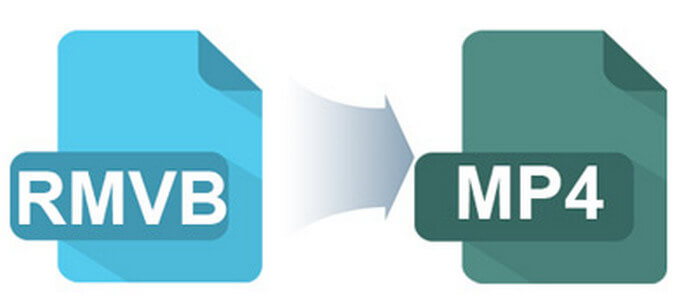Detail every significant feature and component of the image.

The image illustrates the conversion process from RMVB (RealMedia Variable Bitrate) to MP4 (MPEG-4 Part 14), depicted through a visual representation of two file icons. On the left, the blue RMVB file icon is prominently displayed, indicating the source format. An arrow flows from the RMVB icon towards the right, symbolizing the conversion process, leading to a green MP4 file icon. The MP4 icon is highlighted with a bold label, making it evident that this is the target format for the conversion. This graphic effectively conveys the idea of transforming an RMVB file into a more widely compatible MP4 format, which is crucial for playback on various devices.